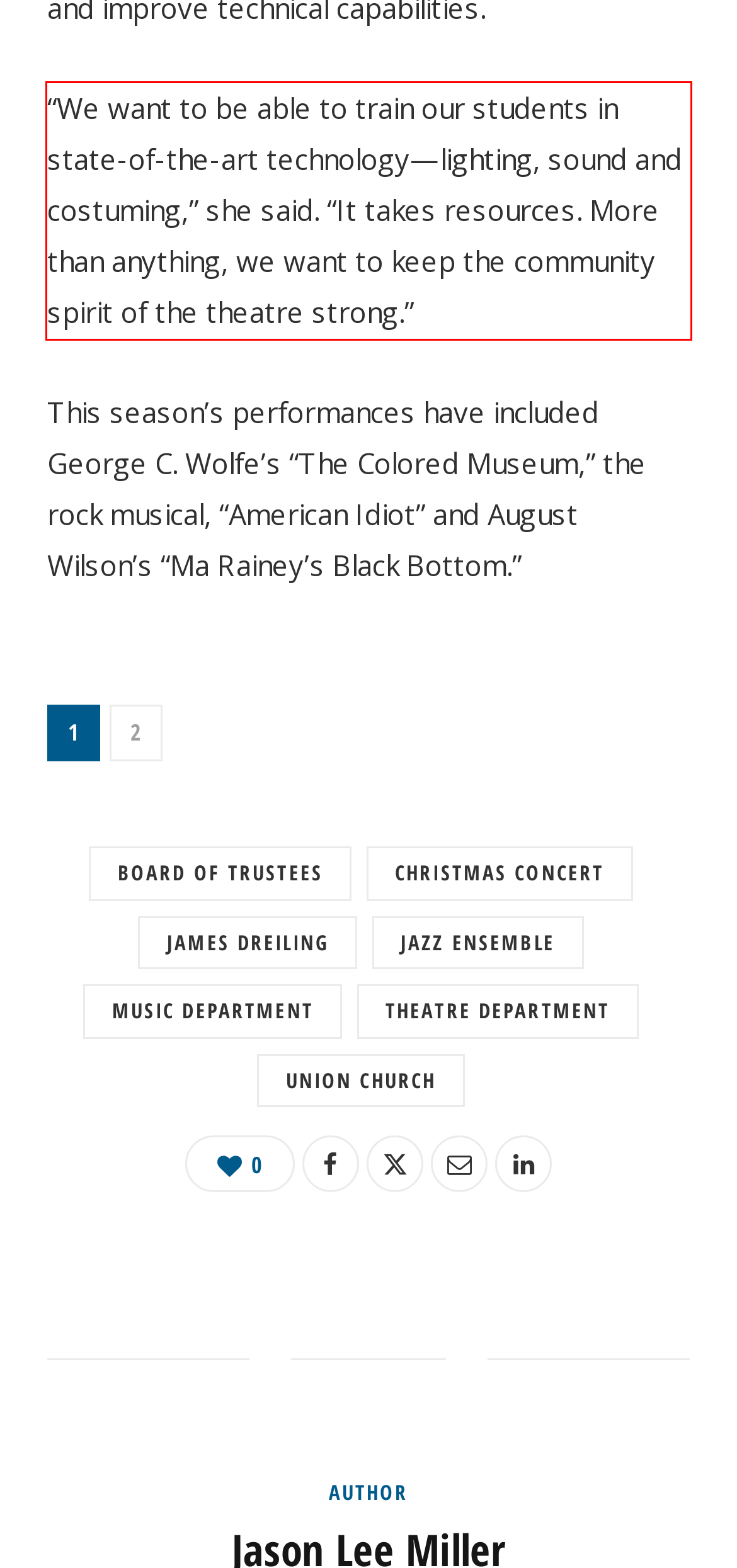Given a screenshot of a webpage containing a red bounding box, perform OCR on the text within this red bounding box and provide the text content.

“We want to be able to train our students in state-of-the-art technology—lighting, sound and costuming,” she said. “It takes resources. More than anything, we want to keep the community spirit of the theatre strong.”